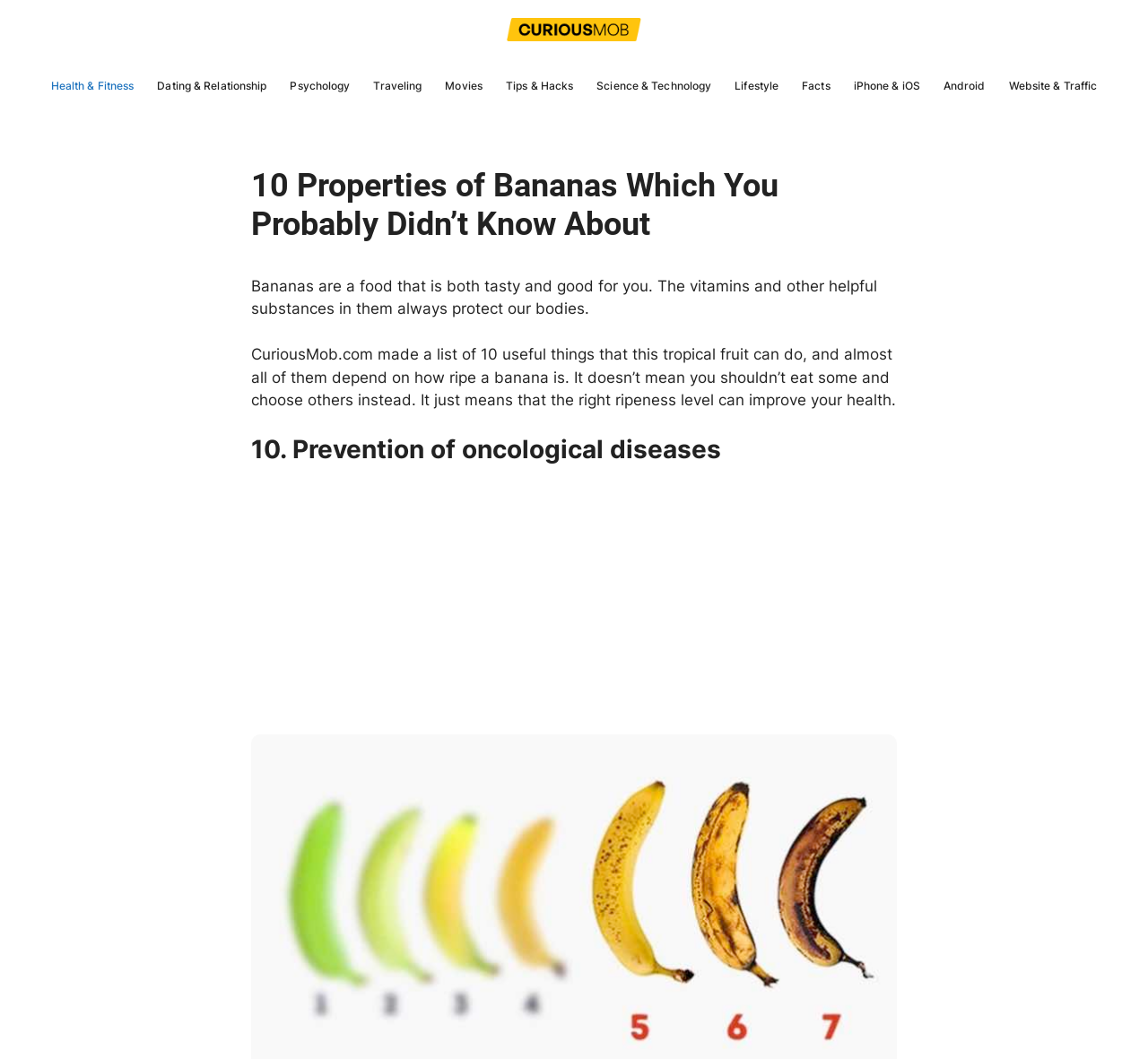What is the website's name?
Please provide a full and detailed response to the question.

The website's name can be found in the banner section at the top of the webpage, where it says 'Curious Mob' in an image and a link.